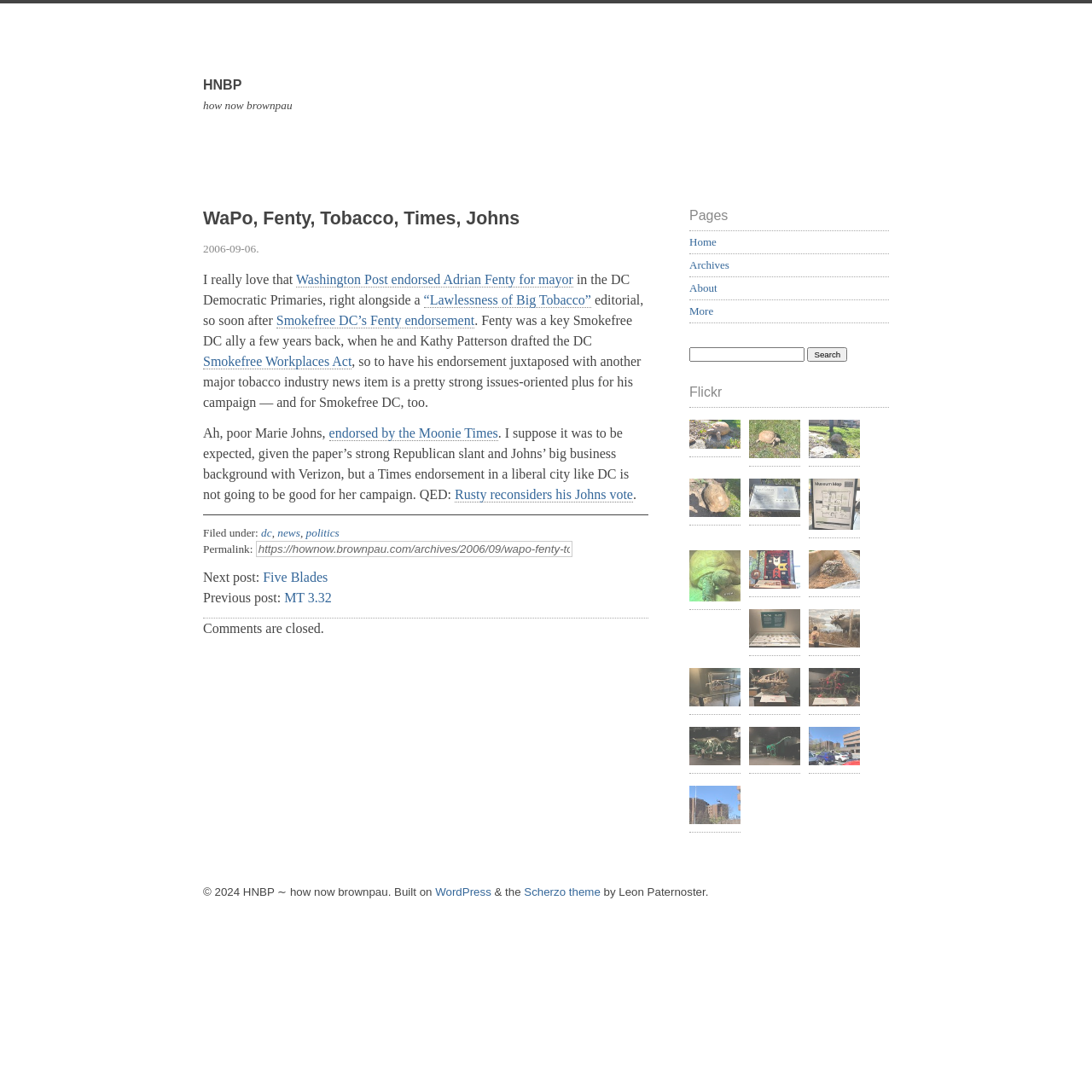Identify the bounding box of the HTML element described here: "endorsed by the Moonie Times". Provide the coordinates as four float numbers between 0 and 1: [left, top, right, bottom].

[0.301, 0.39, 0.456, 0.404]